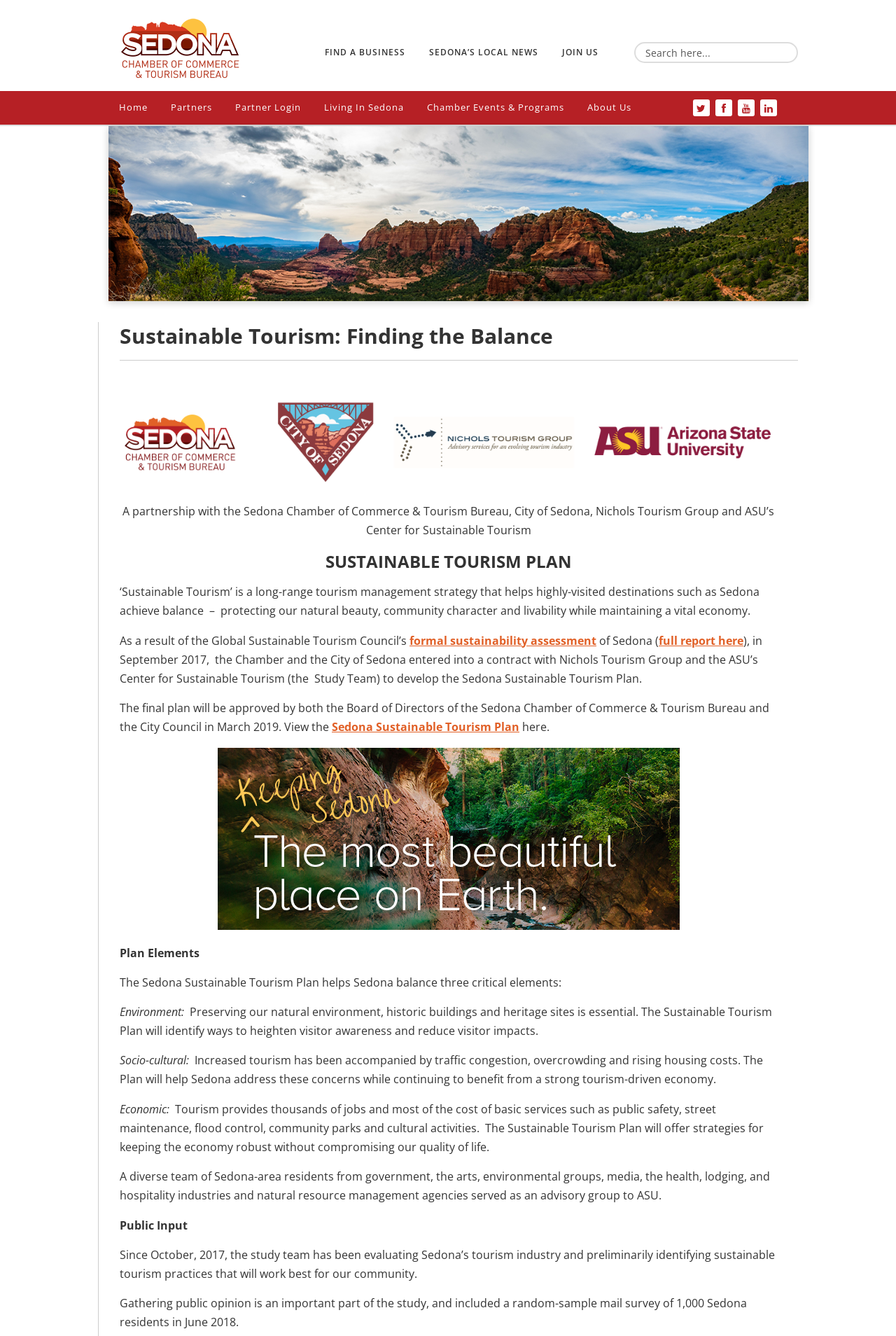Identify the bounding box coordinates for the element you need to click to achieve the following task: "Login as a partner". Provide the bounding box coordinates as four float numbers between 0 and 1, in the form [left, top, right, bottom].

[0.262, 0.075, 0.336, 0.085]